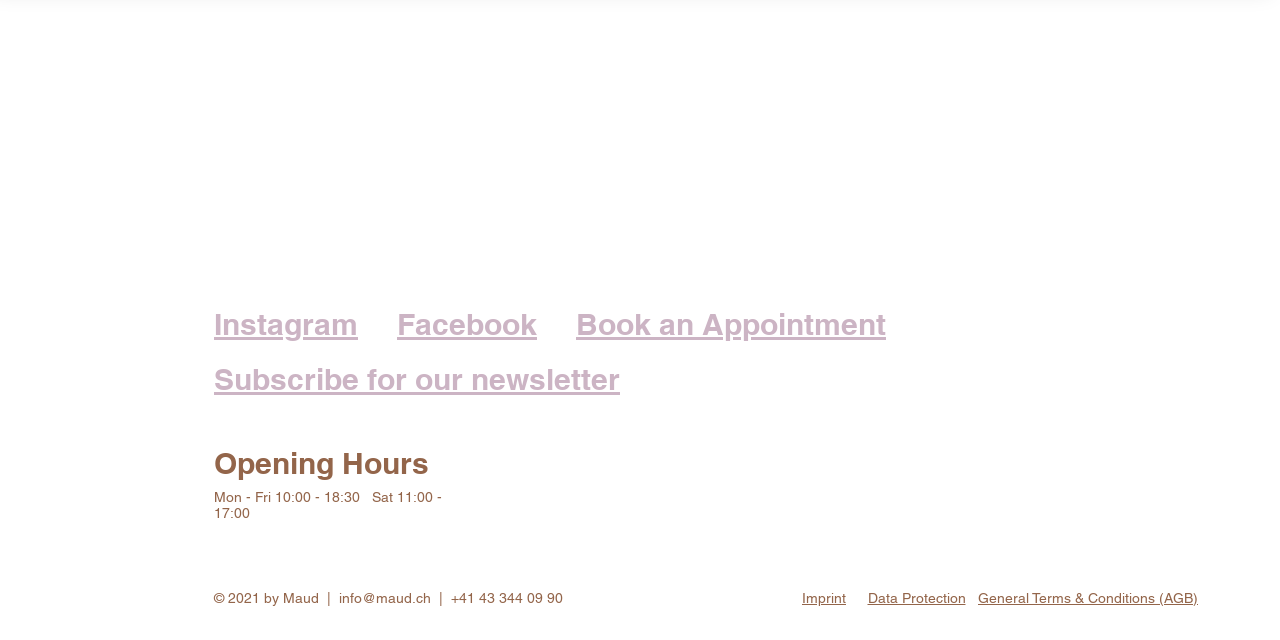Based on the element description: "Subscribe for our newsletter", identify the bounding box coordinates for this UI element. The coordinates must be four float numbers between 0 and 1, listed as [left, top, right, bottom].

[0.167, 0.564, 0.484, 0.62]